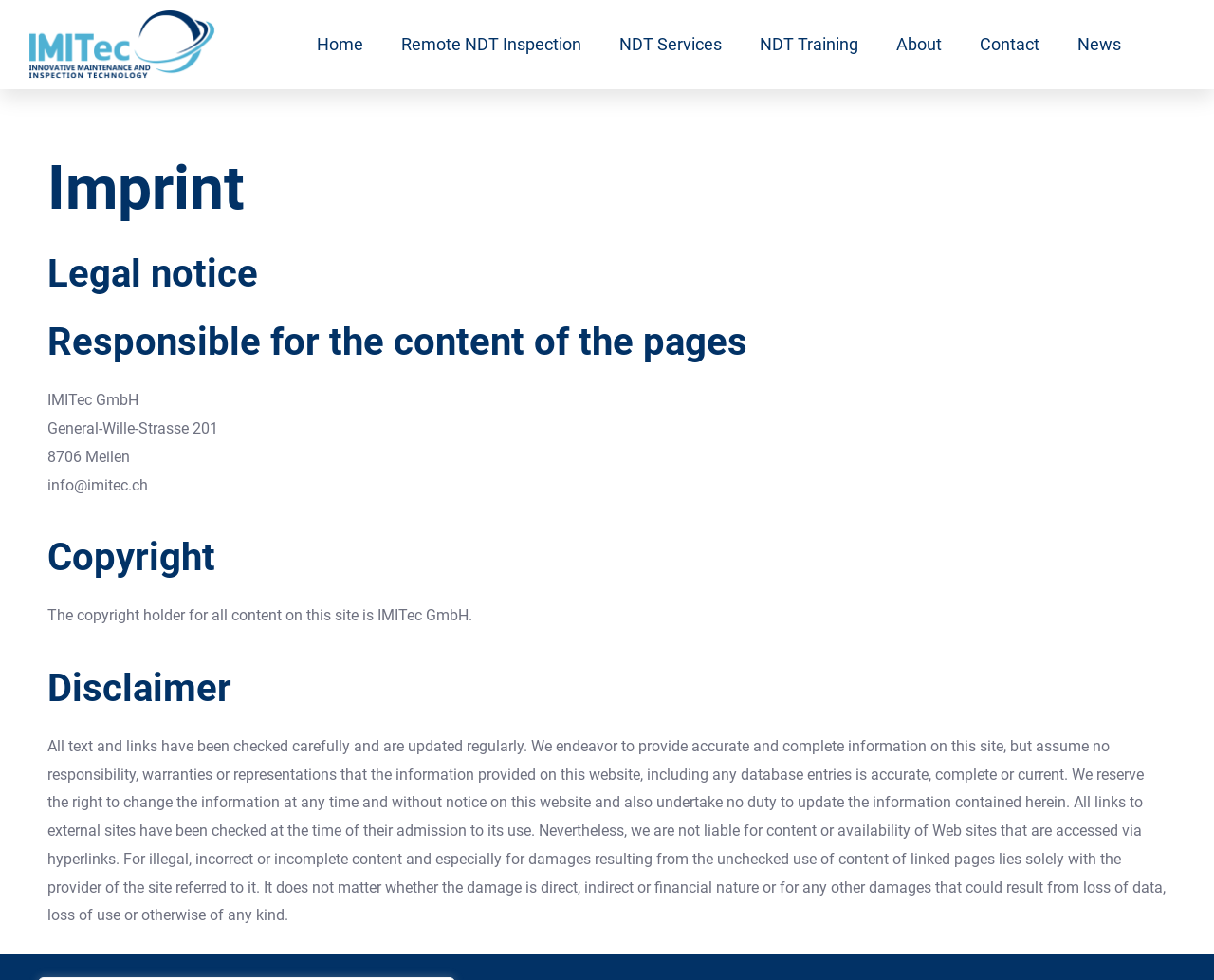Given the description of a UI element: "NDT Training", identify the bounding box coordinates of the matching element in the webpage screenshot.

[0.626, 0.002, 0.707, 0.089]